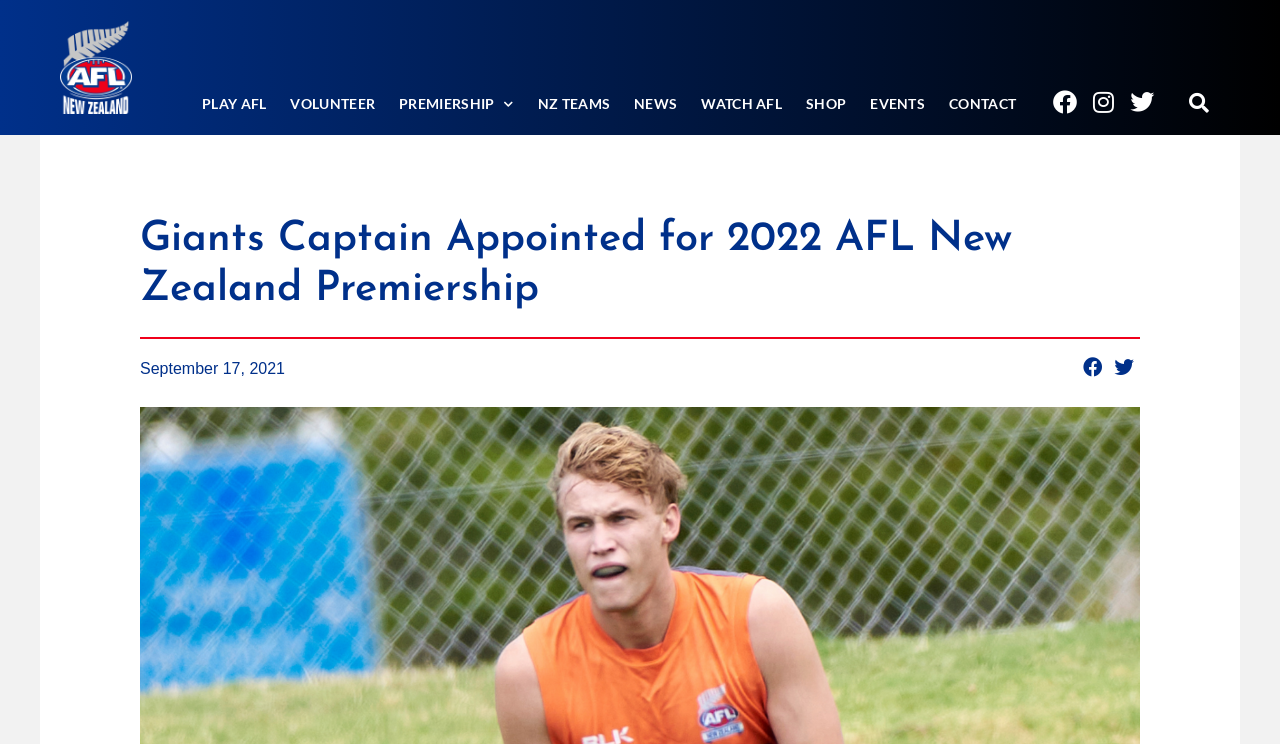Give a detailed explanation of the elements present on the webpage.

The webpage is about the appointment of Harison Manks as the captain of the Central Giants for the 2022 AFL New Zealand Premiership. 

At the top of the page, there are several links, including "PLAY AFL", "VOLUNTEER", and "NZ TEAMS", among others, which are aligned horizontally and take up about a quarter of the page's width. 

Below these links, there is a heading that reads "Giants Captain Appointed for 2022 AFL New Zealand Premiership" which spans almost the entire width of the page. 

Underneath the heading, there is a time stamp indicating that the news was published on September 17, 2021. 

The main content of the page is not explicitly described in the accessibility tree, but based on the meta description, it likely contains an article about Harison Manks' appointment as captain of the Central Giants. 

On the right side of the page, there are social media links to Facebook, Instagram, and Twitter, represented by their respective icons. 

At the bottom right of the page, there are two buttons to share the article on Facebook and Twitter.